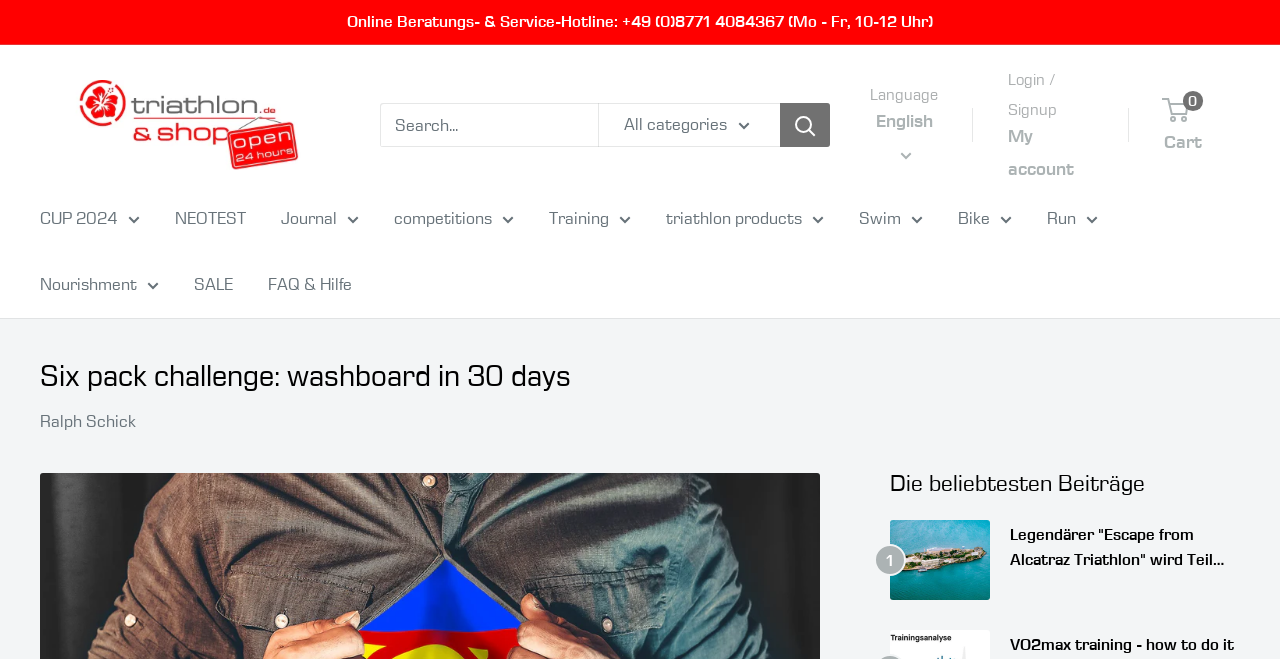Please identify the coordinates of the bounding box that should be clicked to fulfill this instruction: "Read the article about Escape from Alcatraz Triathlon".

[0.695, 0.79, 0.773, 0.911]